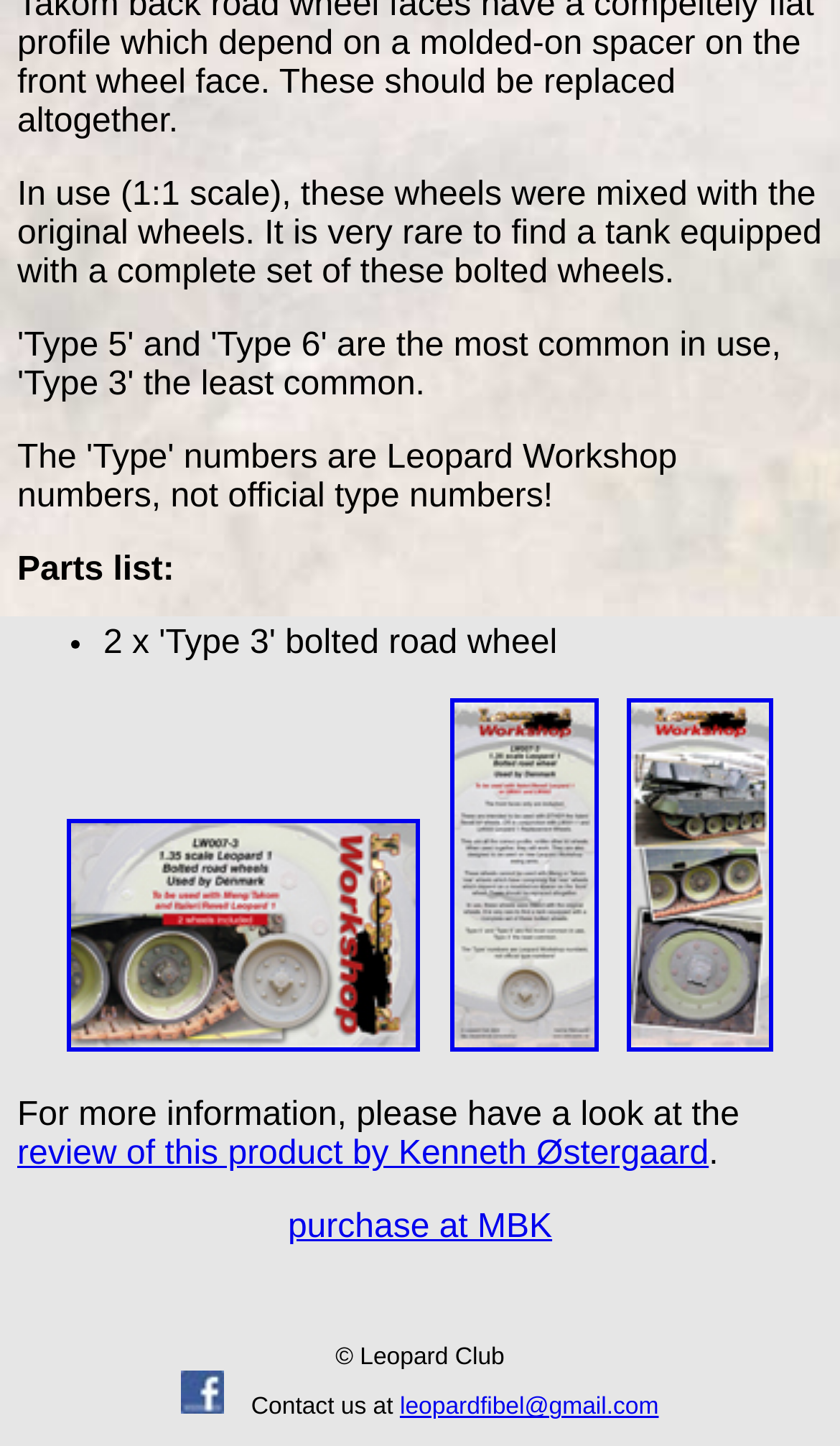Identify the bounding box coordinates for the UI element described as follows: "parent_node: © Leopard Club". Ensure the coordinates are four float numbers between 0 and 1, formatted as [left, top, right, bottom].

[0.216, 0.965, 0.267, 0.983]